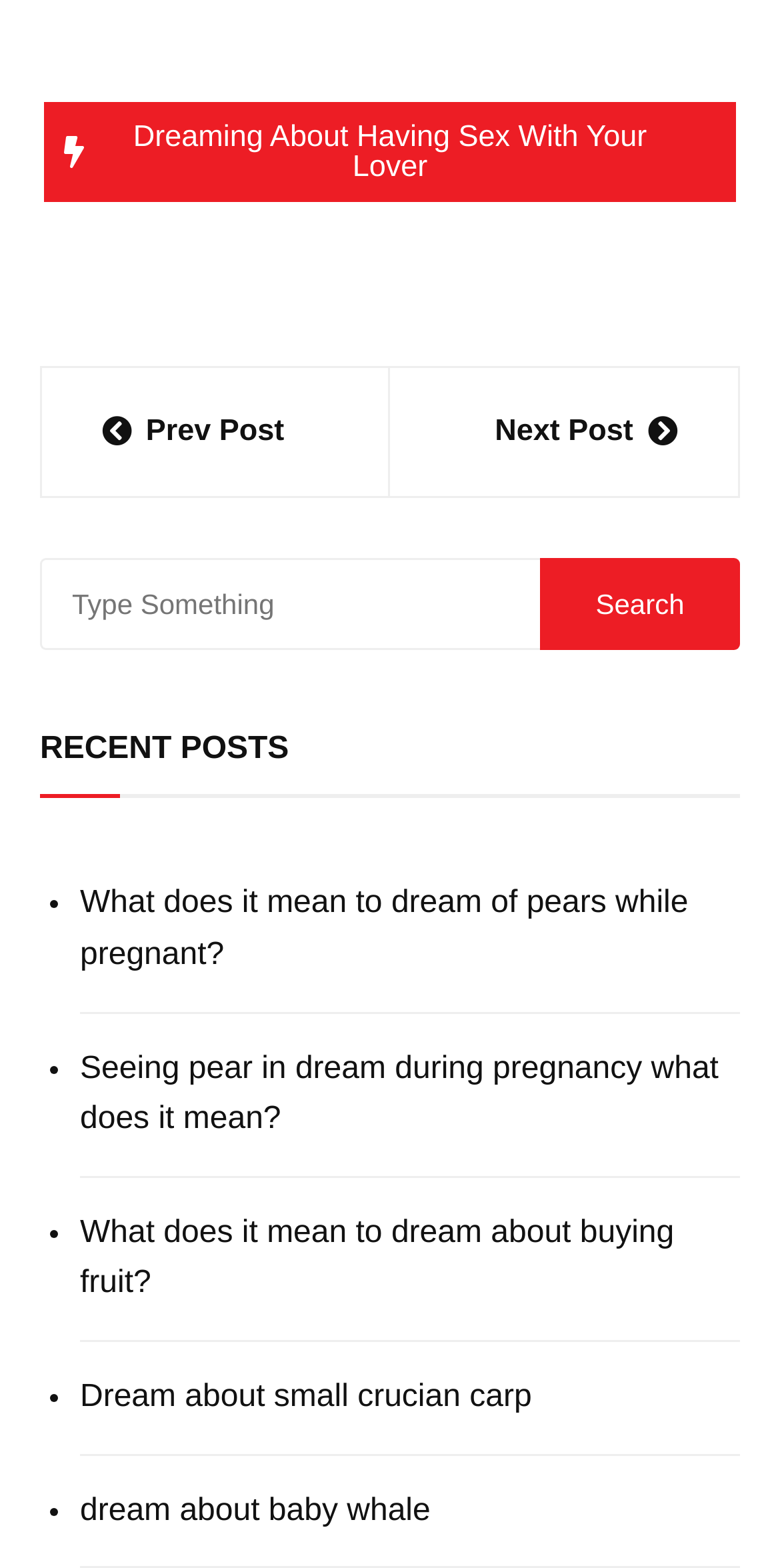Provide a brief response in the form of a single word or phrase:
How many recent posts are listed?

5